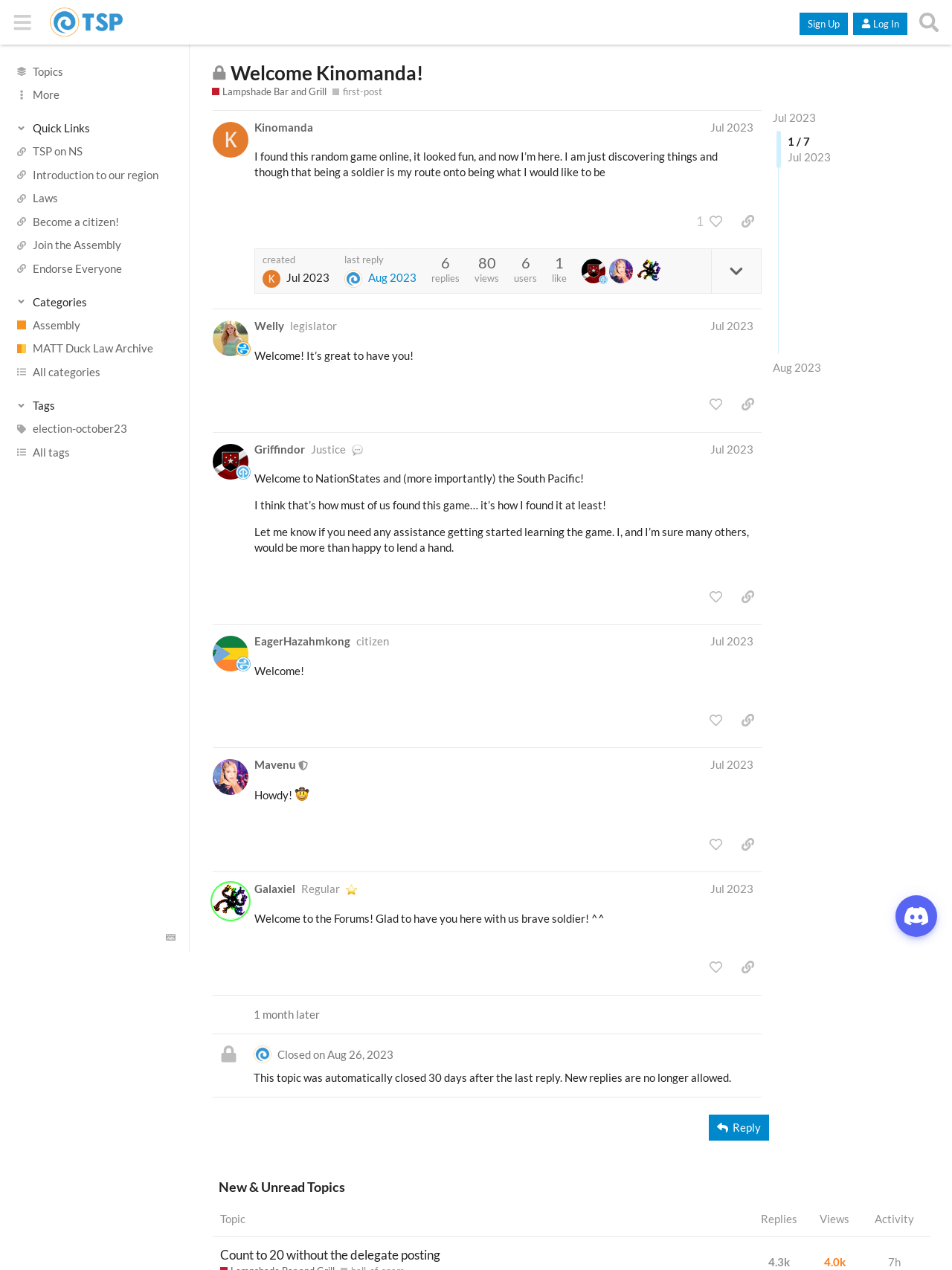Please give the bounding box coordinates of the area that should be clicked to fulfill the following instruction: "Click the 'Sign Up' button". The coordinates should be in the format of four float numbers from 0 to 1, i.e., [left, top, right, bottom].

[0.84, 0.01, 0.89, 0.027]